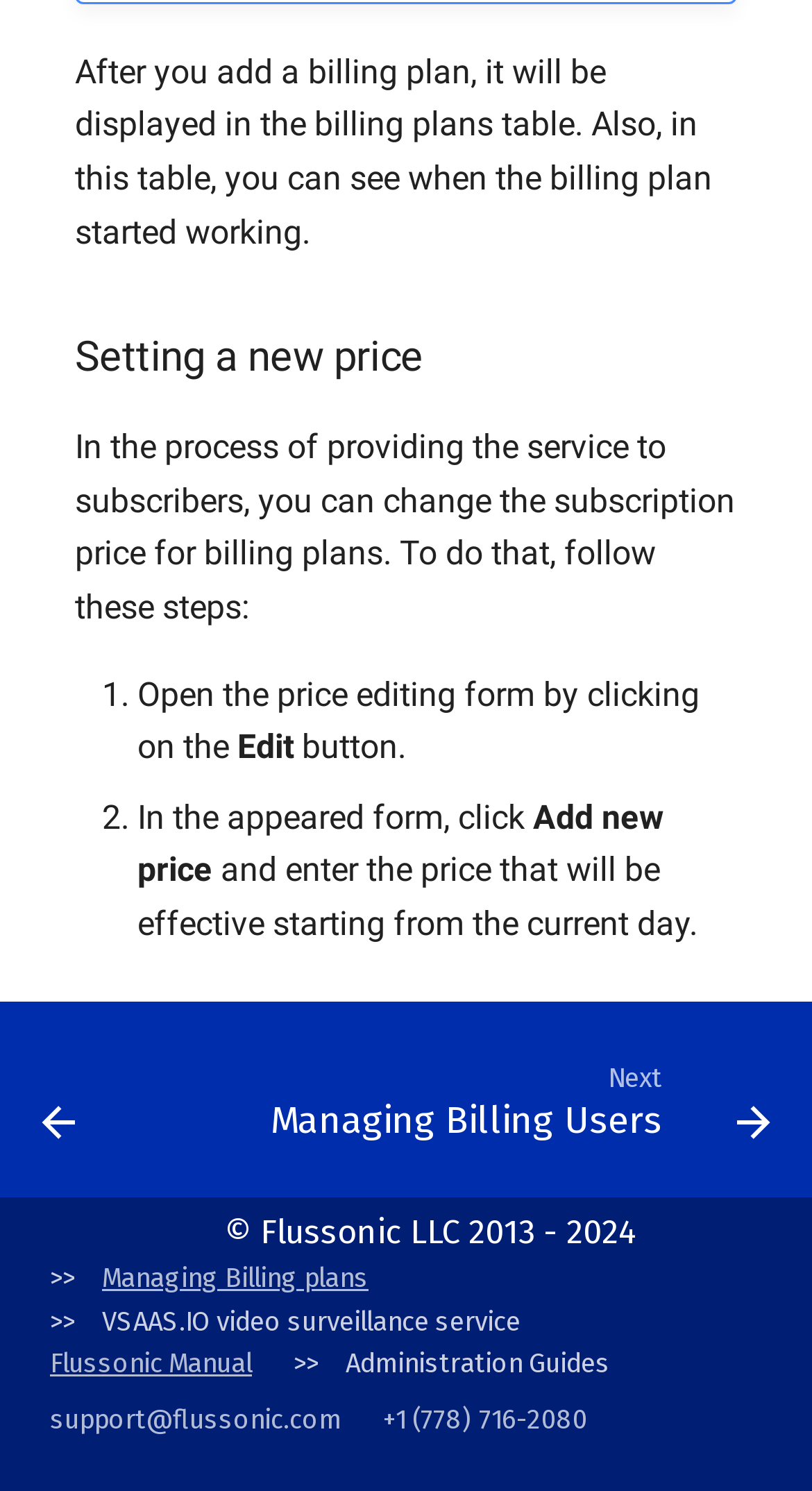Determine the bounding box coordinates of the section I need to click to execute the following instruction: "Click the 'Flussonic Manual' link". Provide the coordinates as four float numbers between 0 and 1, i.e., [left, top, right, bottom].

[0.062, 0.904, 0.31, 0.925]